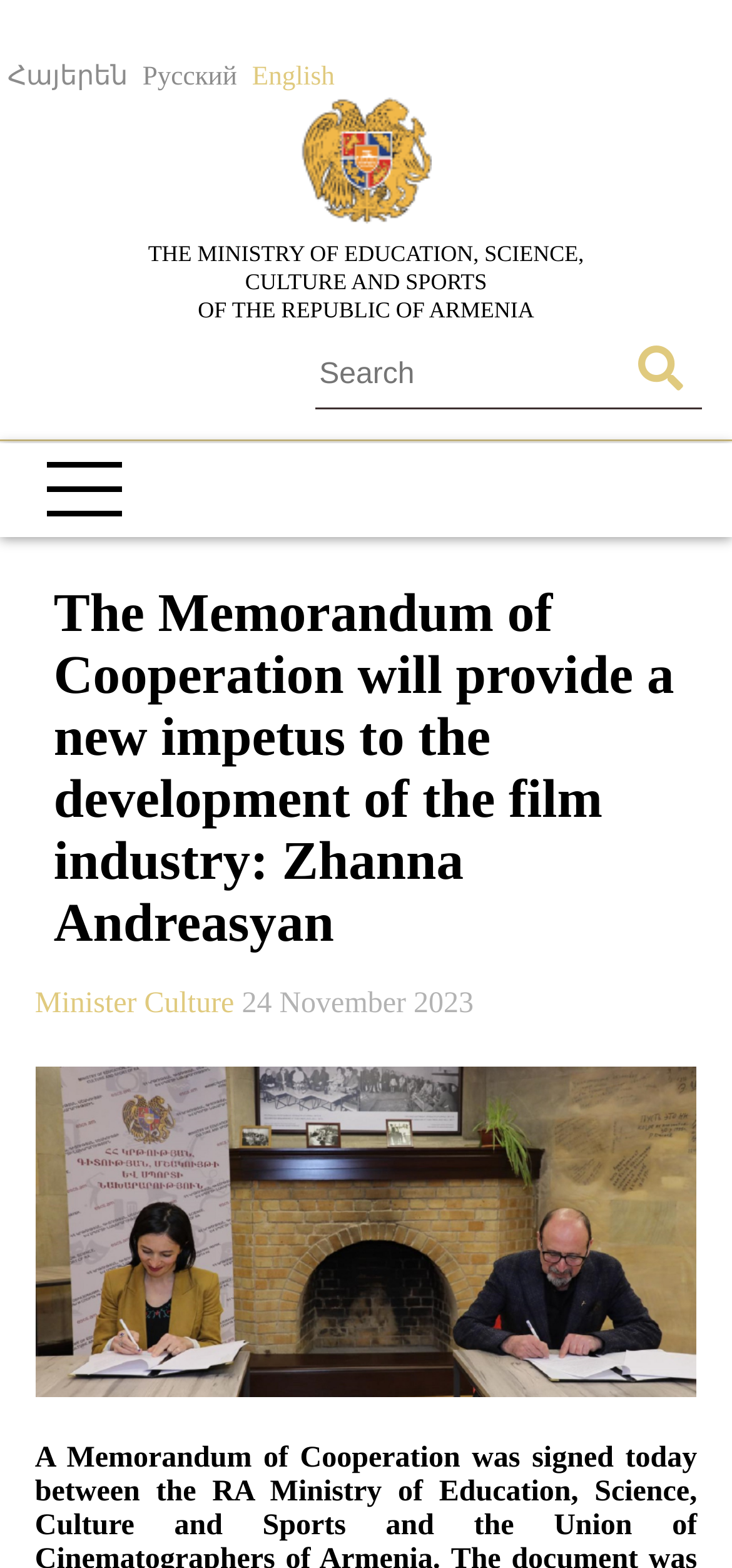Is the search box required?
We need a detailed and exhaustive answer to the question. Please elaborate.

I checked the properties of the search box and found that it has a 'required' attribute, which means it is a required field.